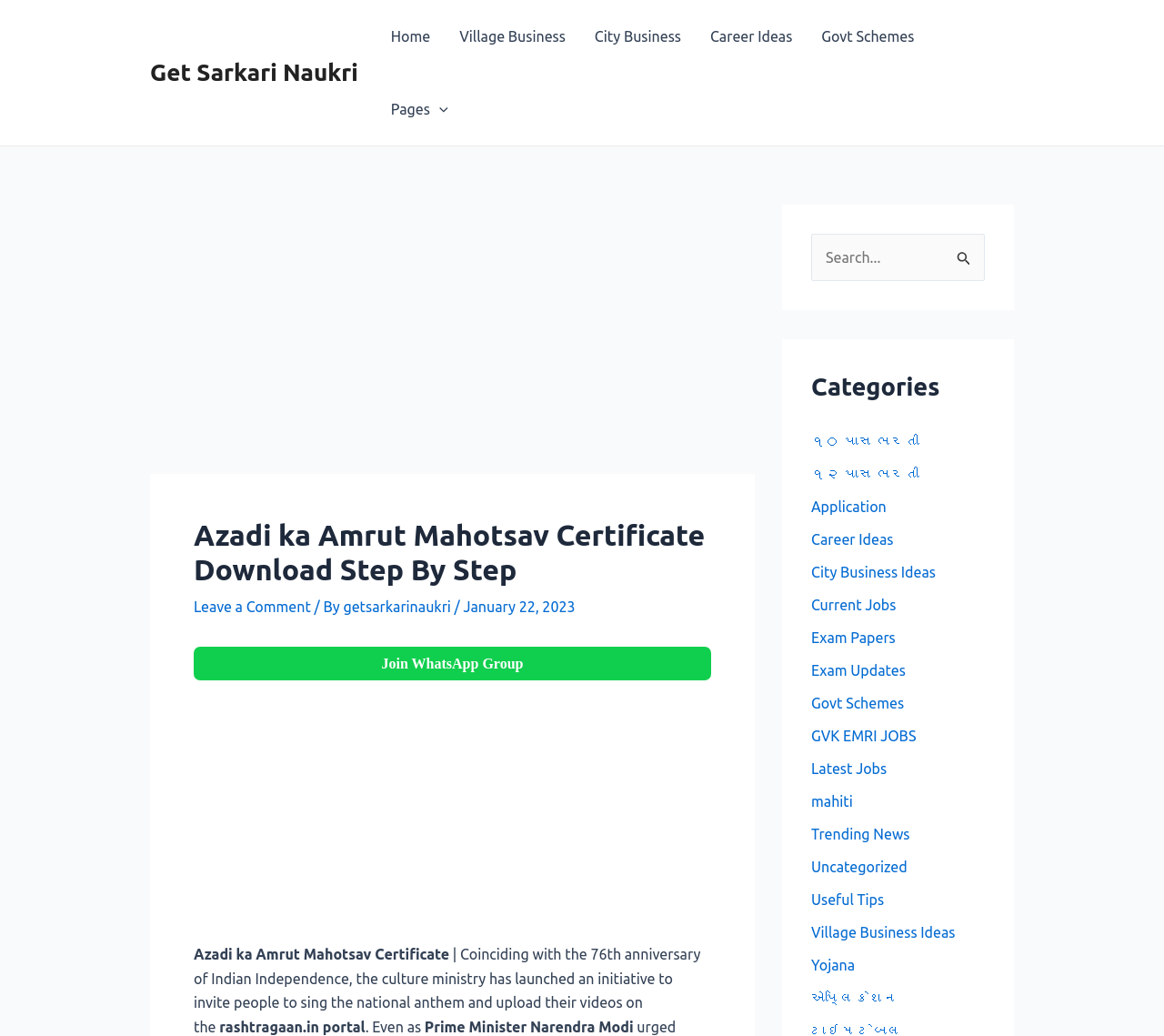Using the format (top-left x, top-left y, bottom-right x, bottom-right y), and given the element description, identify the bounding box coordinates within the screenshot: parent_node: Search for: name="s" placeholder="Search..."

[0.697, 0.226, 0.846, 0.272]